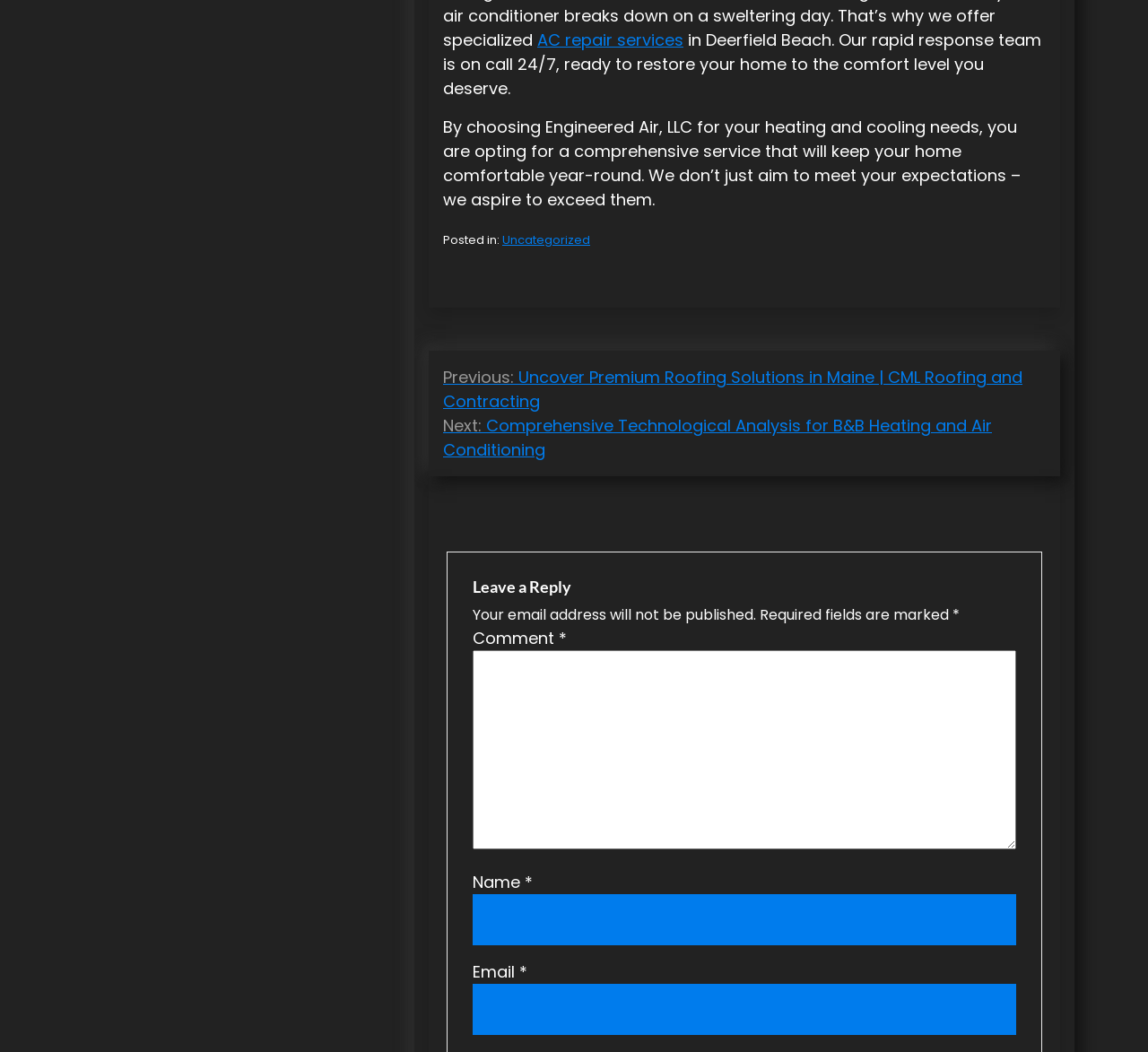Given the webpage screenshot and the description, determine the bounding box coordinates (top-left x, top-left y, bottom-right x, bottom-right y) that define the location of the UI element matching this description: AC repair services

[0.468, 0.028, 0.595, 0.049]